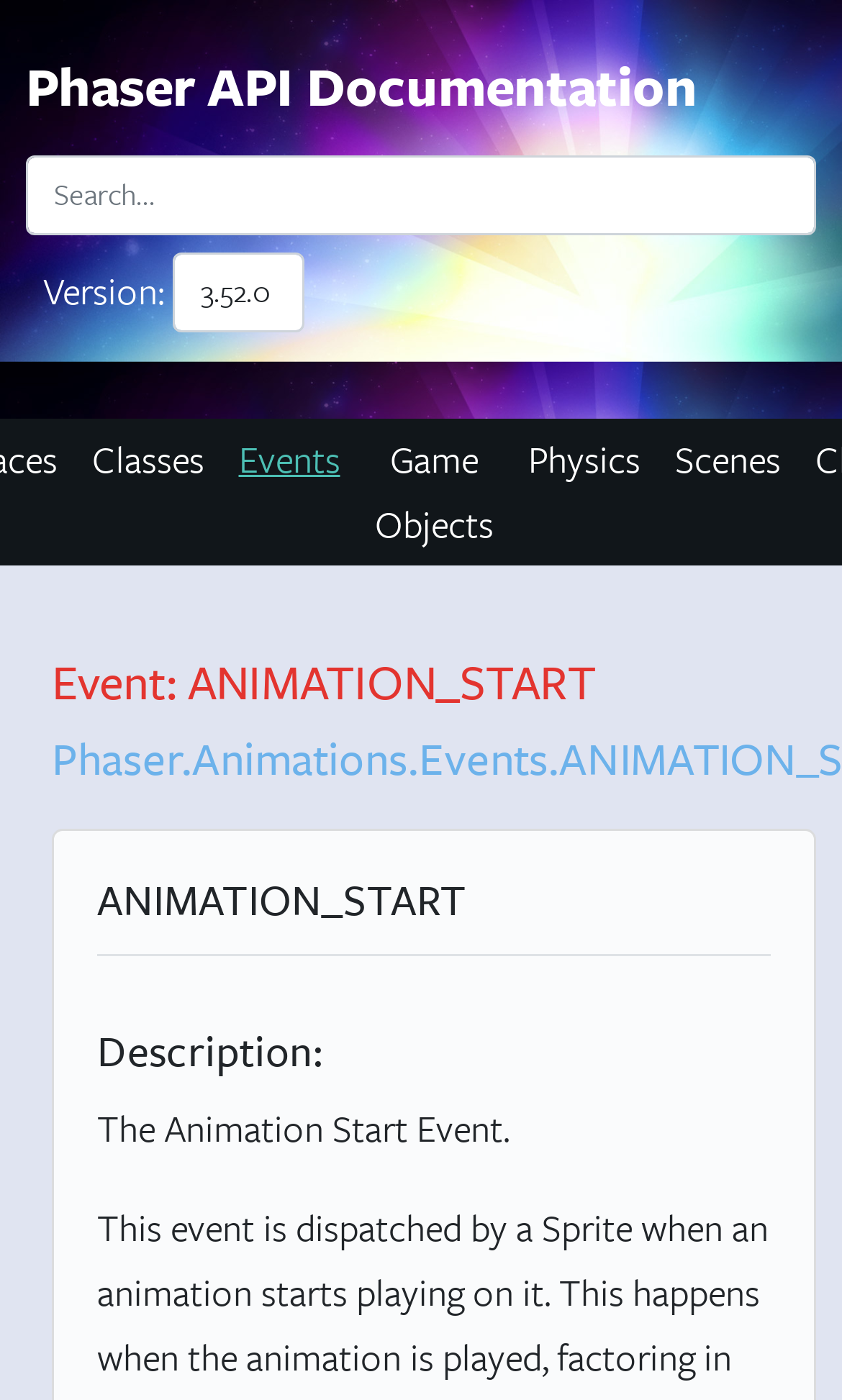What is the event described on this page?
Based on the screenshot, provide a one-word or short-phrase response.

ANIMATION_START